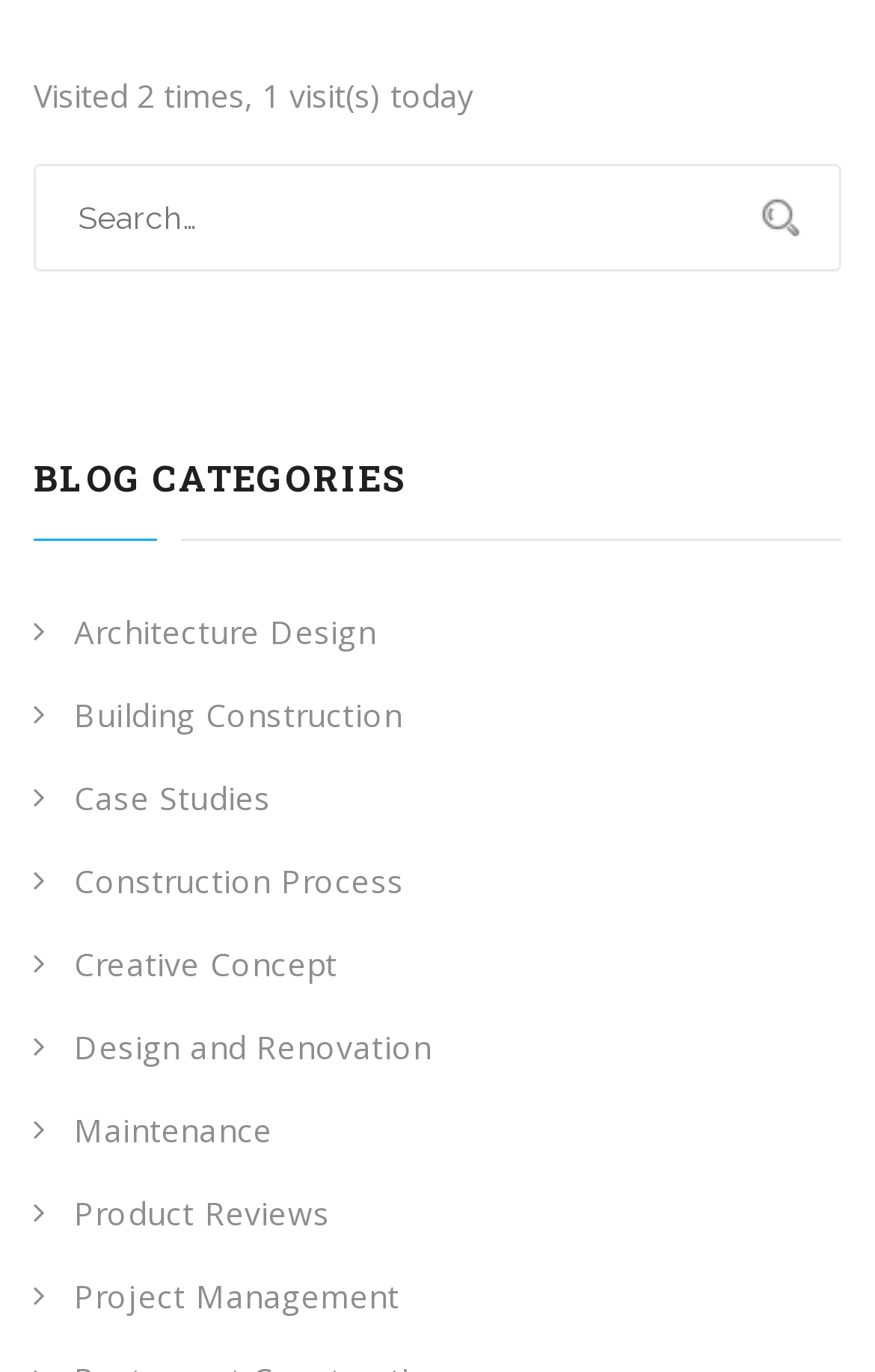Calculate the bounding box coordinates of the UI element given the description: "Architecture Design".

[0.085, 0.445, 0.43, 0.476]